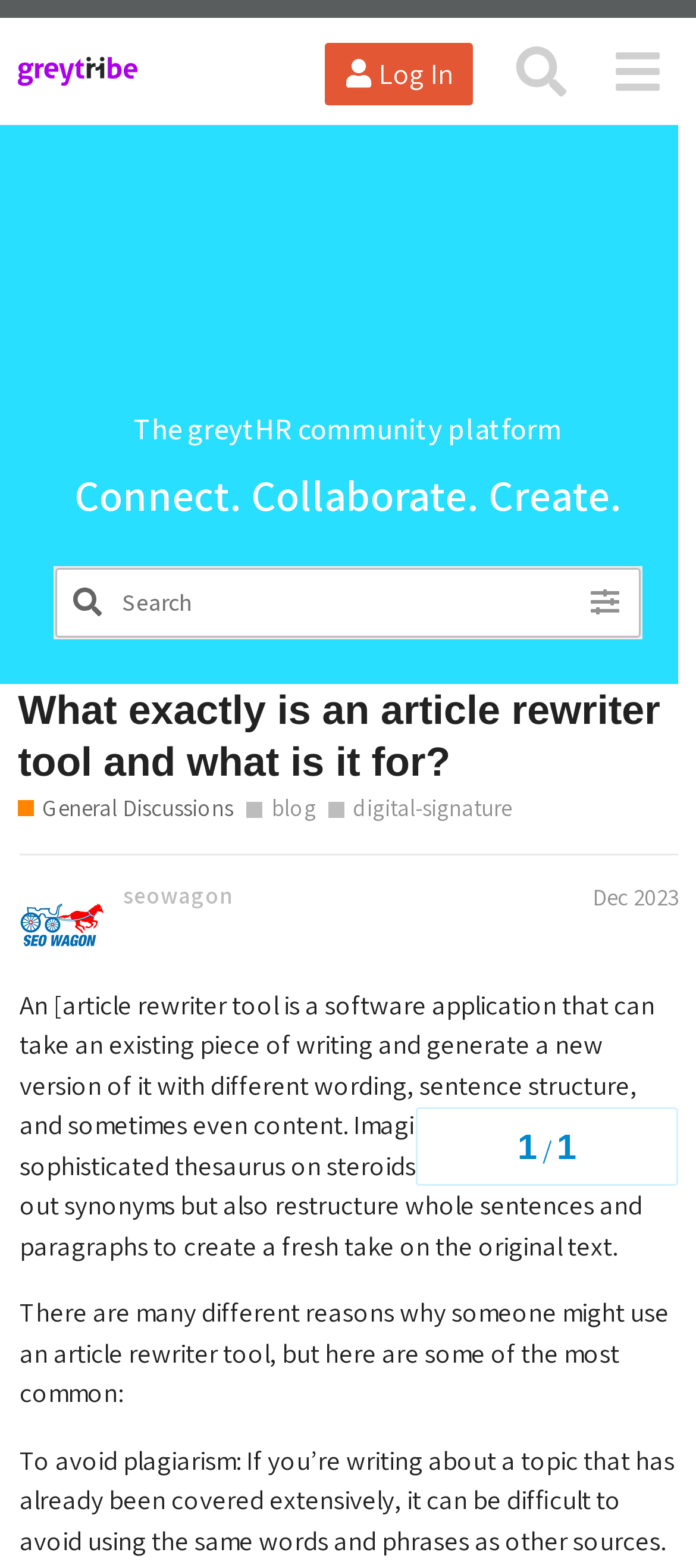Determine the webpage's heading and output its text content.

The greytHR community platform